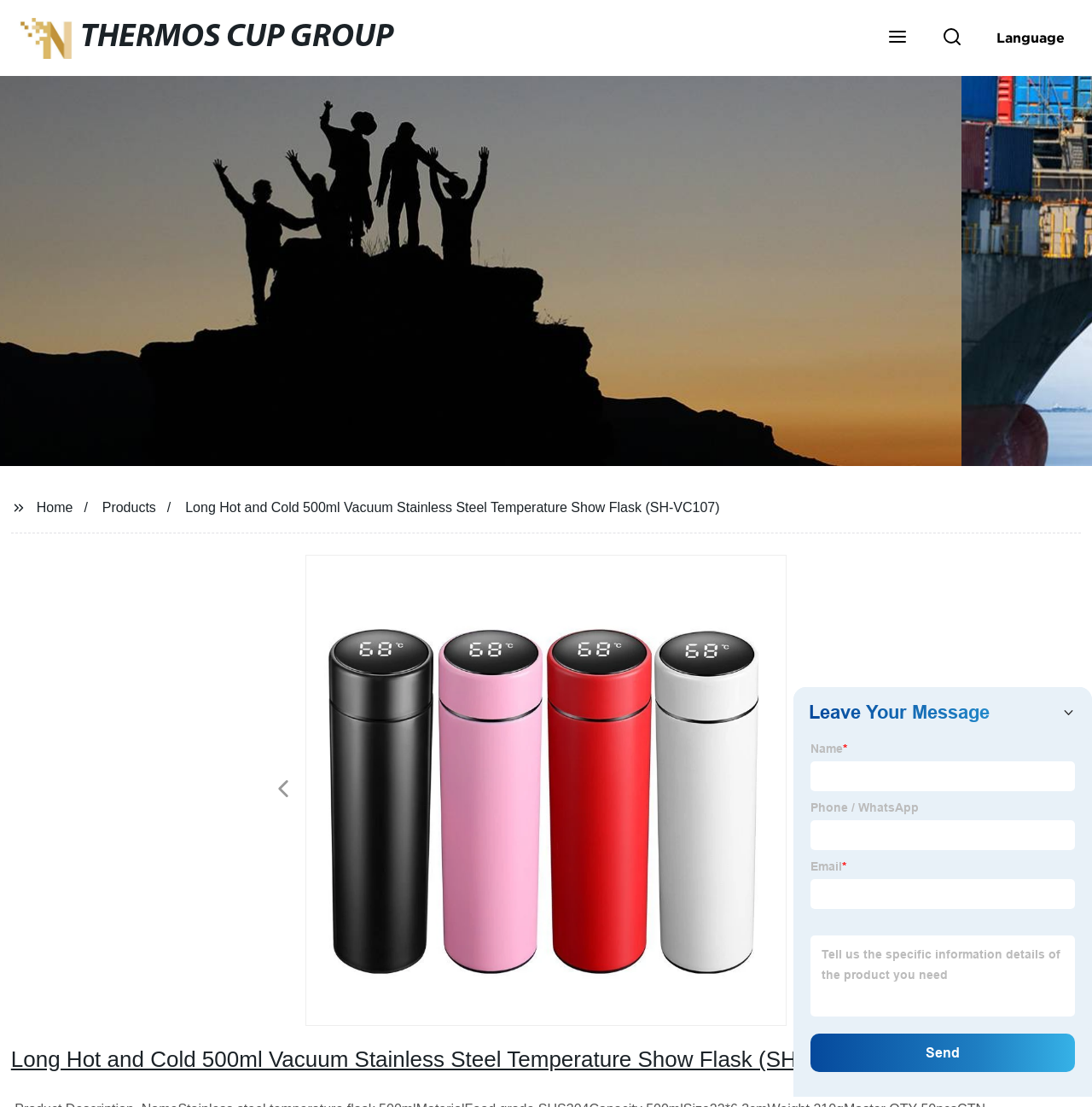Please find the bounding box coordinates of the section that needs to be clicked to achieve this instruction: "Click the search button".

[0.849, 0.024, 0.896, 0.045]